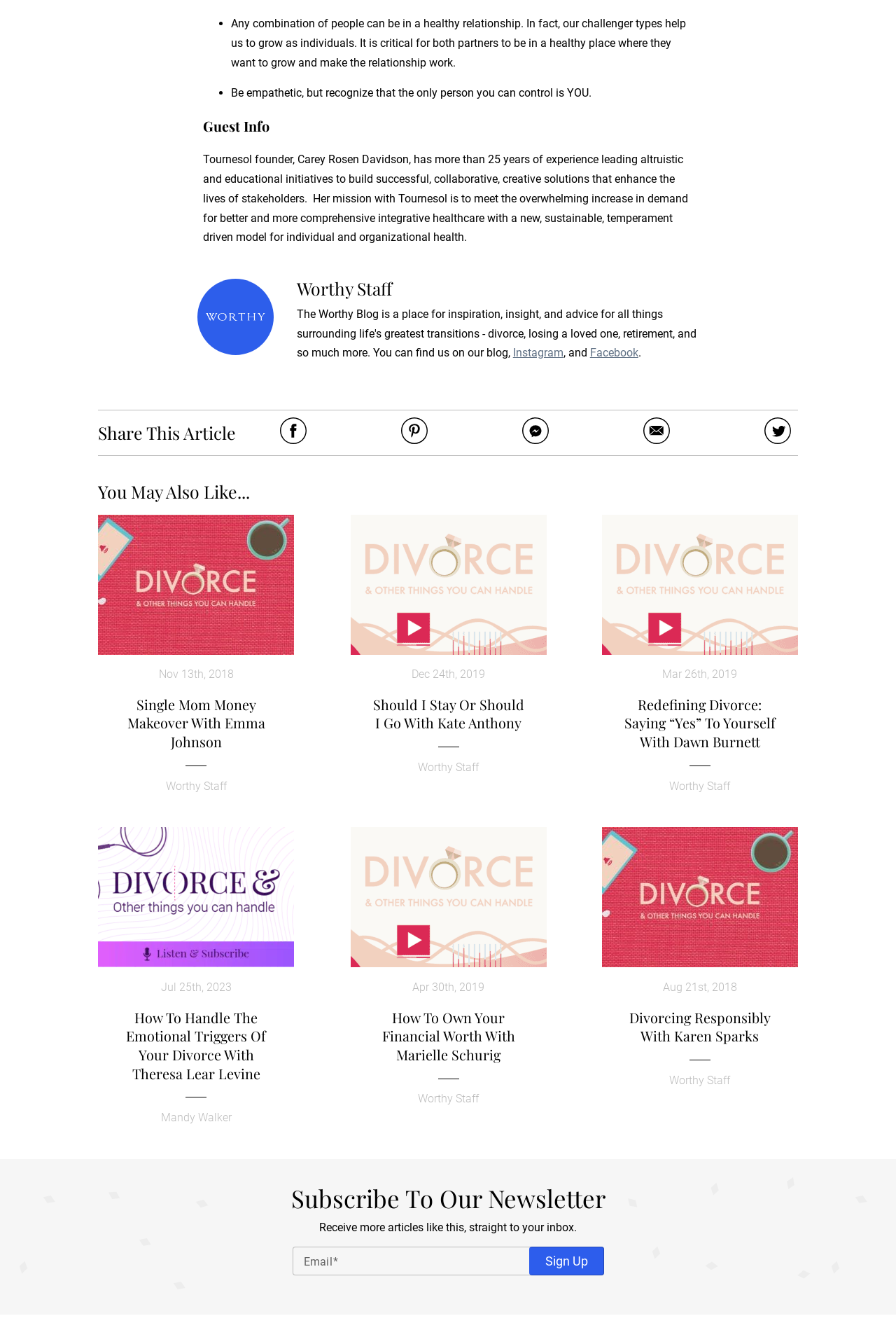Determine the bounding box for the UI element that matches this description: "alt="share-pinterest"".

[0.447, 0.327, 0.478, 0.337]